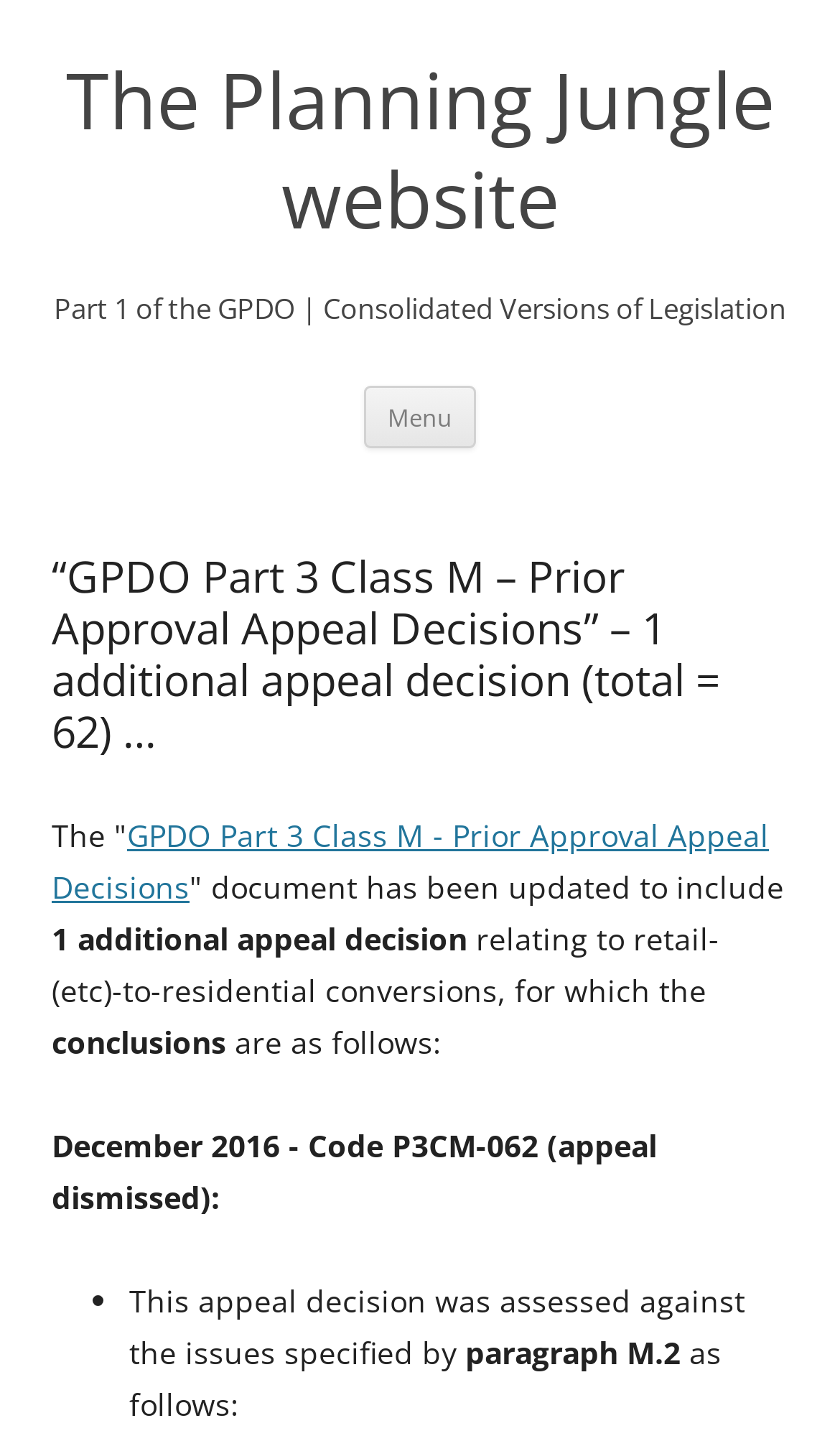Respond to the following question with a brief word or phrase:
What is the date of the appeal decision?

December 2016